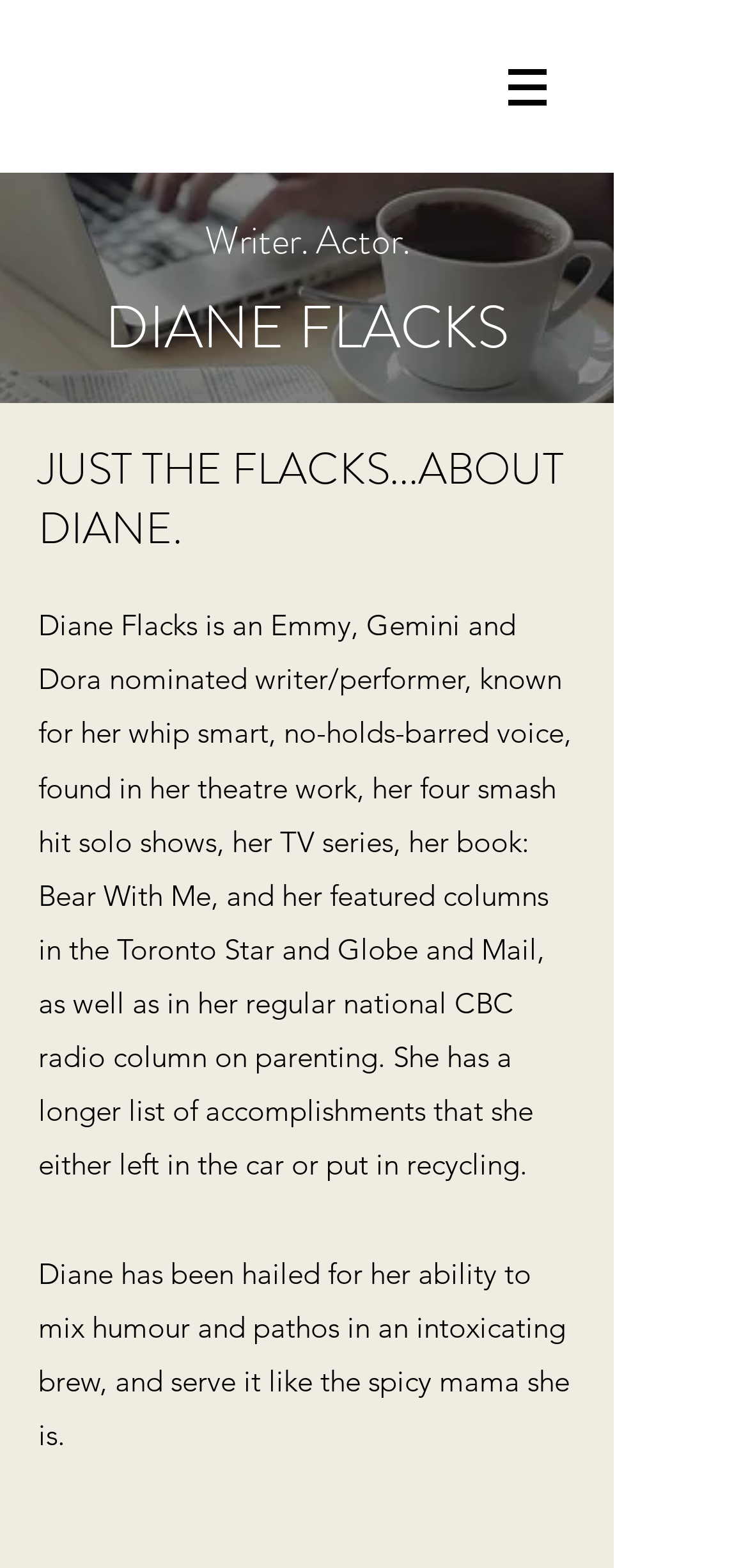Detail the various sections and features present on the webpage.

The webpage is about Diane Flacks, a writer and actor. At the top right corner, there is a navigation menu labeled "Site" with a button that has a popup menu. The button is accompanied by a small image. Below the navigation menu, there is a heading that reads "DIANE FLACKS" in a prominent font. 

Underneath the heading, there is a subheading that says "JUST THE FLACKS...ABOUT DIANE." Below the subheading, there is a brief description of Diane Flacks, stating that she is an Emmy, Gemini, and Dora nominated writer and performer known for her unique voice and accomplishments in theatre, TV, and writing. 

The description is followed by a longer paragraph that lists her achievements, including her solo shows, TV series, book, and columns in prominent newspapers. The text also mentions that she has a longer list of accomplishments that she may have misplaced. 

Finally, at the bottom of the page, there is a quote that praises Diane Flacks' ability to mix humor and pathos in her work, describing her as a "spicy mama."